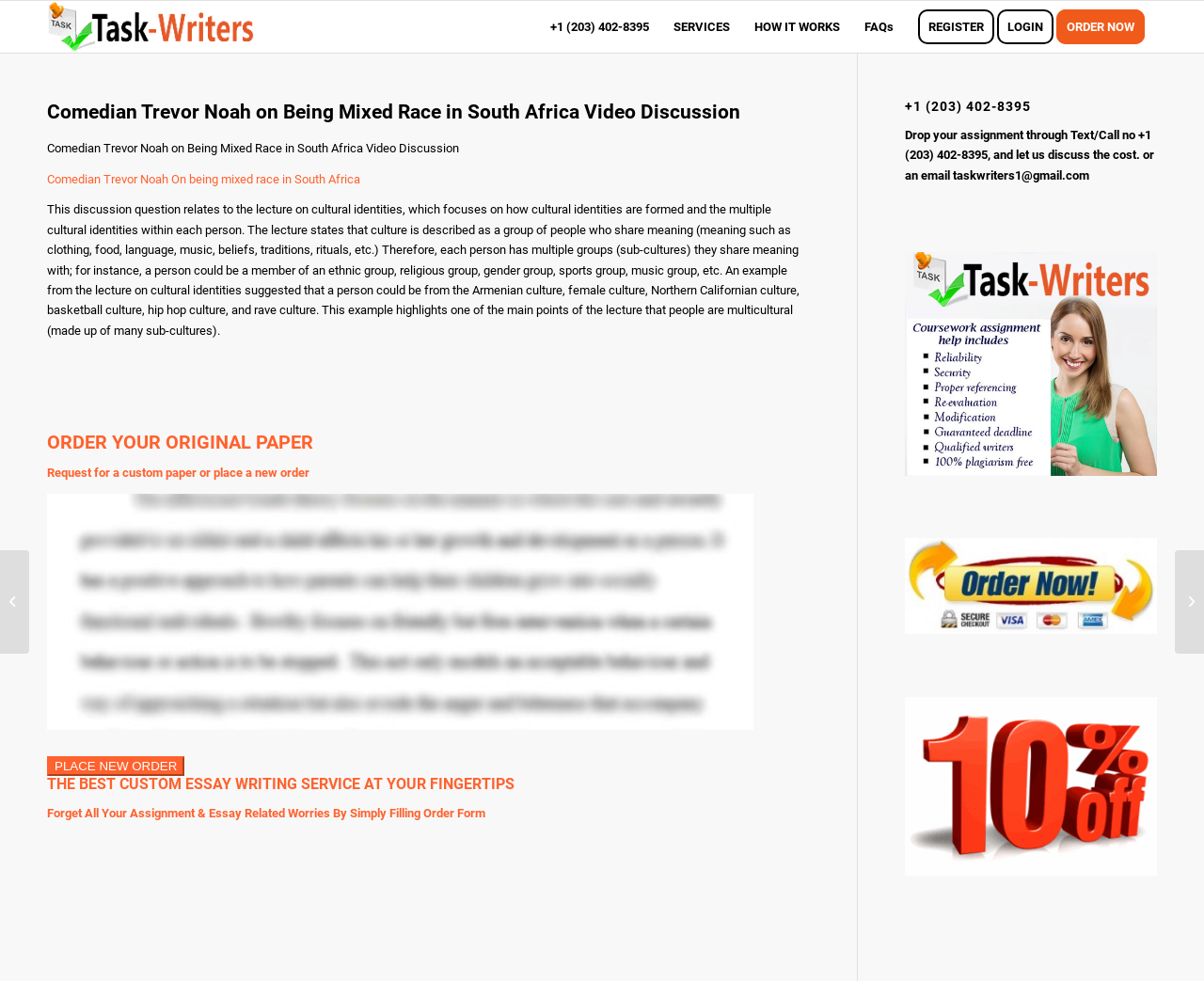What is the phone number to drop an assignment?
By examining the image, provide a one-word or phrase answer.

+1 (203) 402-8395